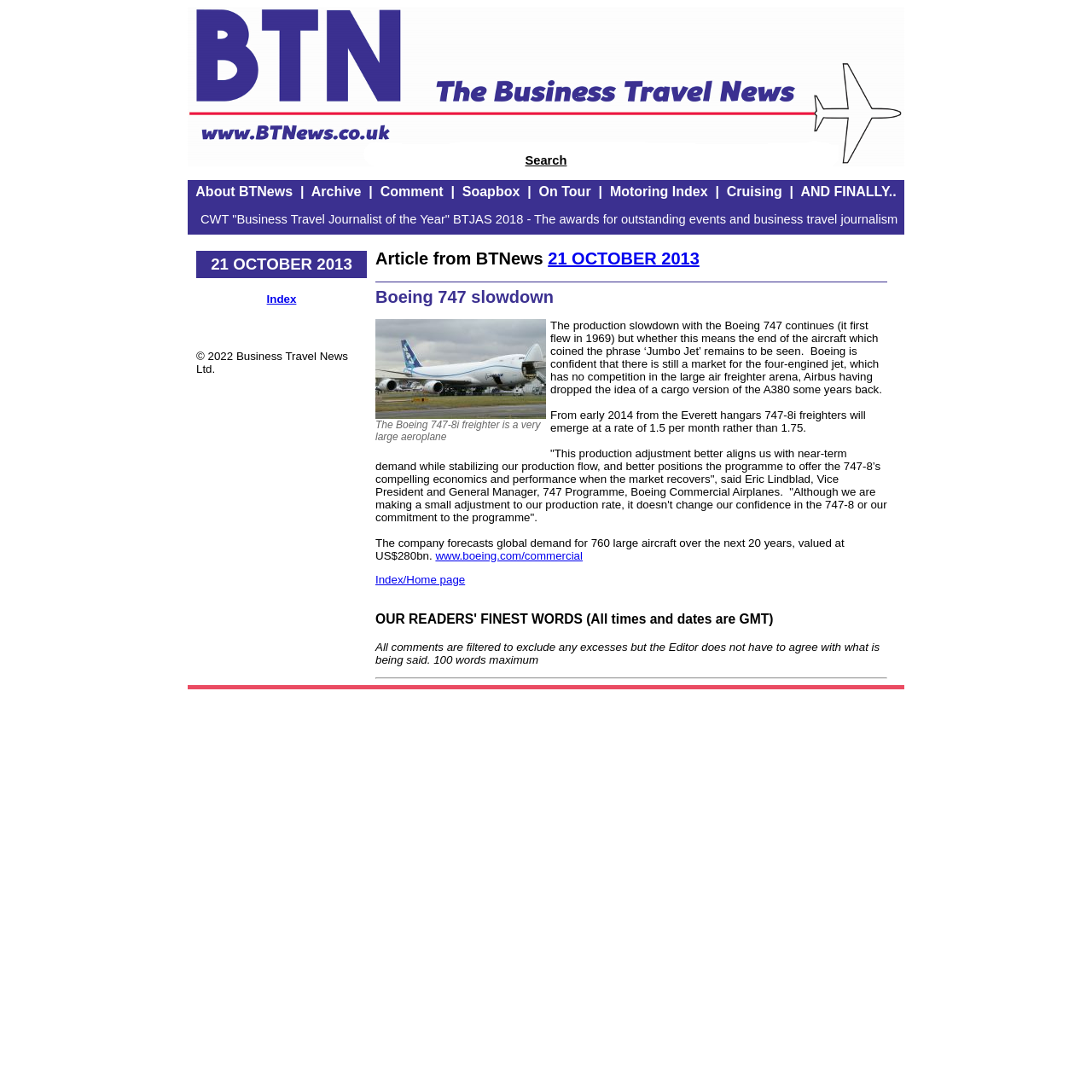Specify the bounding box coordinates of the element's region that should be clicked to achieve the following instruction: "Learn more about Boeing Commercial Airplanes". The bounding box coordinates consist of four float numbers between 0 and 1, in the format [left, top, right, bottom].

[0.399, 0.503, 0.534, 0.514]